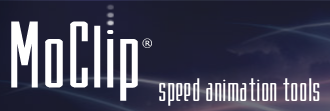Please answer the following question using a single word or phrase: 
What is the aesthetic of the background?

Sleek and high-tech